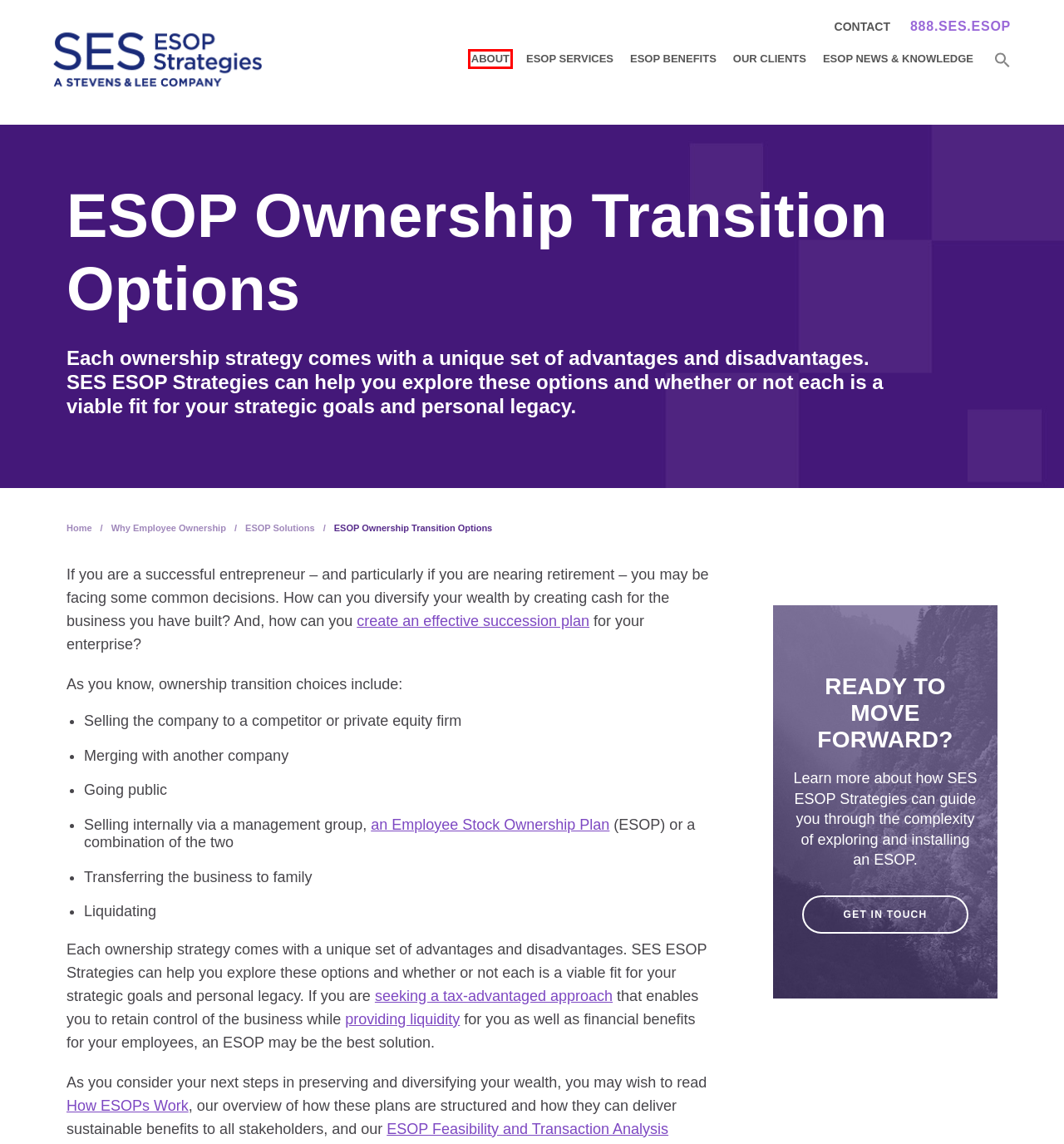Review the screenshot of a webpage that includes a red bounding box. Choose the webpage description that best matches the new webpage displayed after clicking the element within the bounding box. Here are the candidates:
A. ESOP Exit Strategies and Solutions | SES ESOP Strategies
B. About Our ESOP Services | SES ESOP Strategies
C. ESOP Services | SES ESOP Strategies
D. Overview of Our ESOP Clients | SES ESOP Strategies
E. SES ESOP Strategies-Employee Stock Ownership Plan Consultants
F. ESOP Knowledge and News | SES ESOP Strategies
G. What Is an ESOP? | SES ESOP Strategies
H. ESOP Taxation Rules for ESOP Companies | SES ESOP Strategies

B